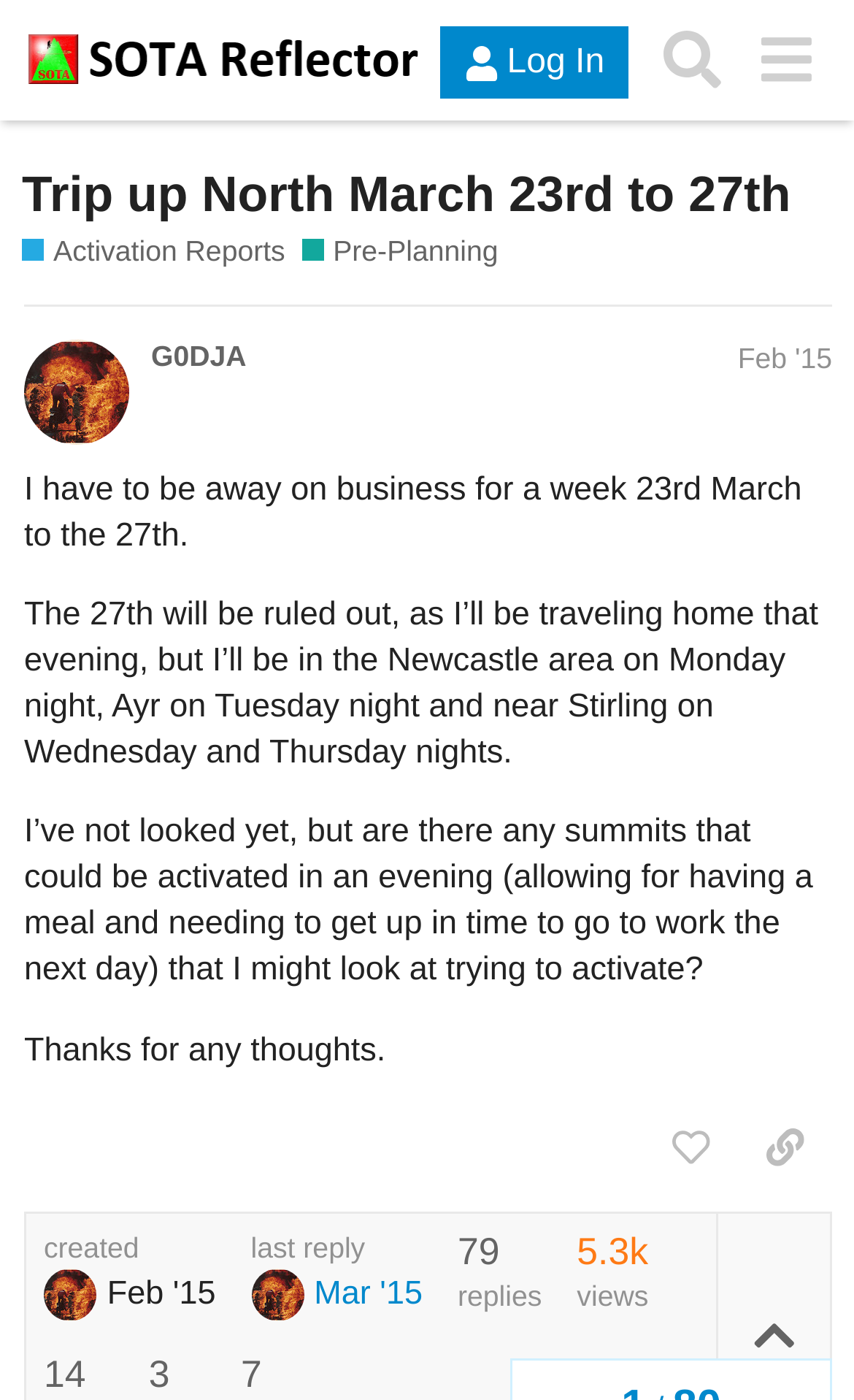Please determine the bounding box coordinates for the UI element described here. Use the format (top-left x, top-left y, bottom-right x, bottom-right y) with values bounded between 0 and 1: parent_node: Mar '15

[0.294, 0.912, 0.368, 0.938]